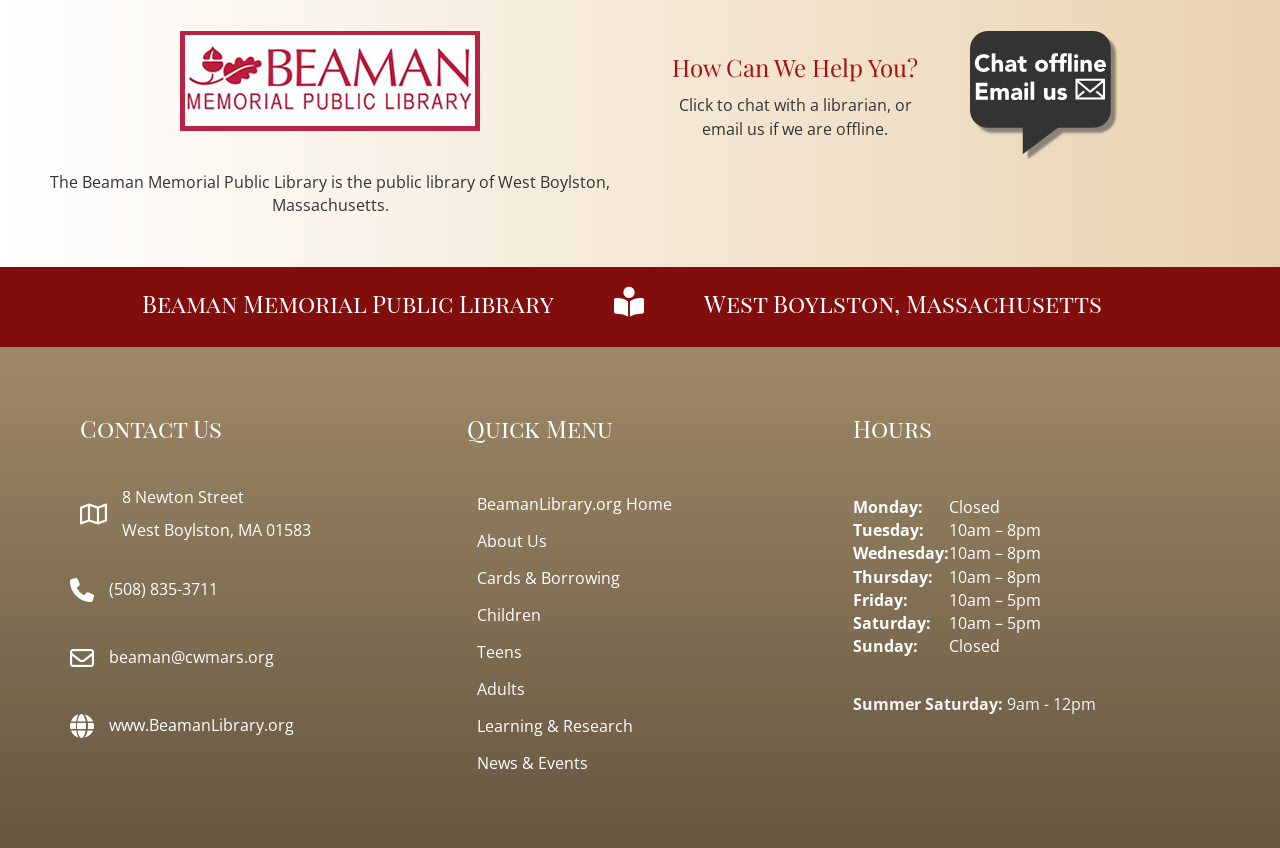Please provide the bounding box coordinate of the region that matches the element description: www.BeamanLibrary.org. Coordinates should be in the format (top-left x, top-left y, bottom-right x, bottom-right y) and all values should be between 0 and 1.

[0.085, 0.842, 0.23, 0.87]